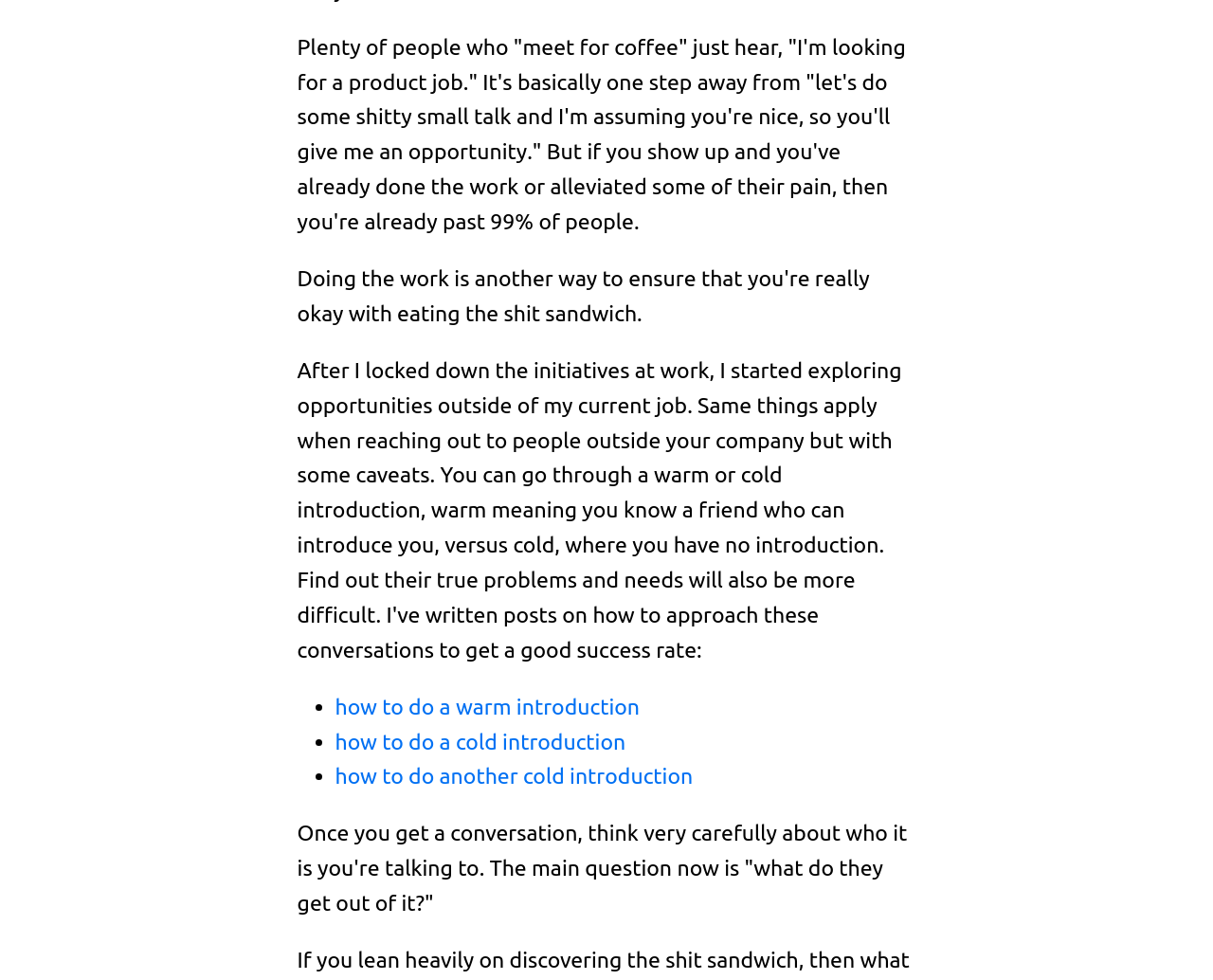What should you think carefully about when having a conversation?
Refer to the image and give a detailed answer to the query.

The text advises to think very carefully about who it is you're talking to and what they get out of the conversation, implying that understanding the other person's perspective is important.